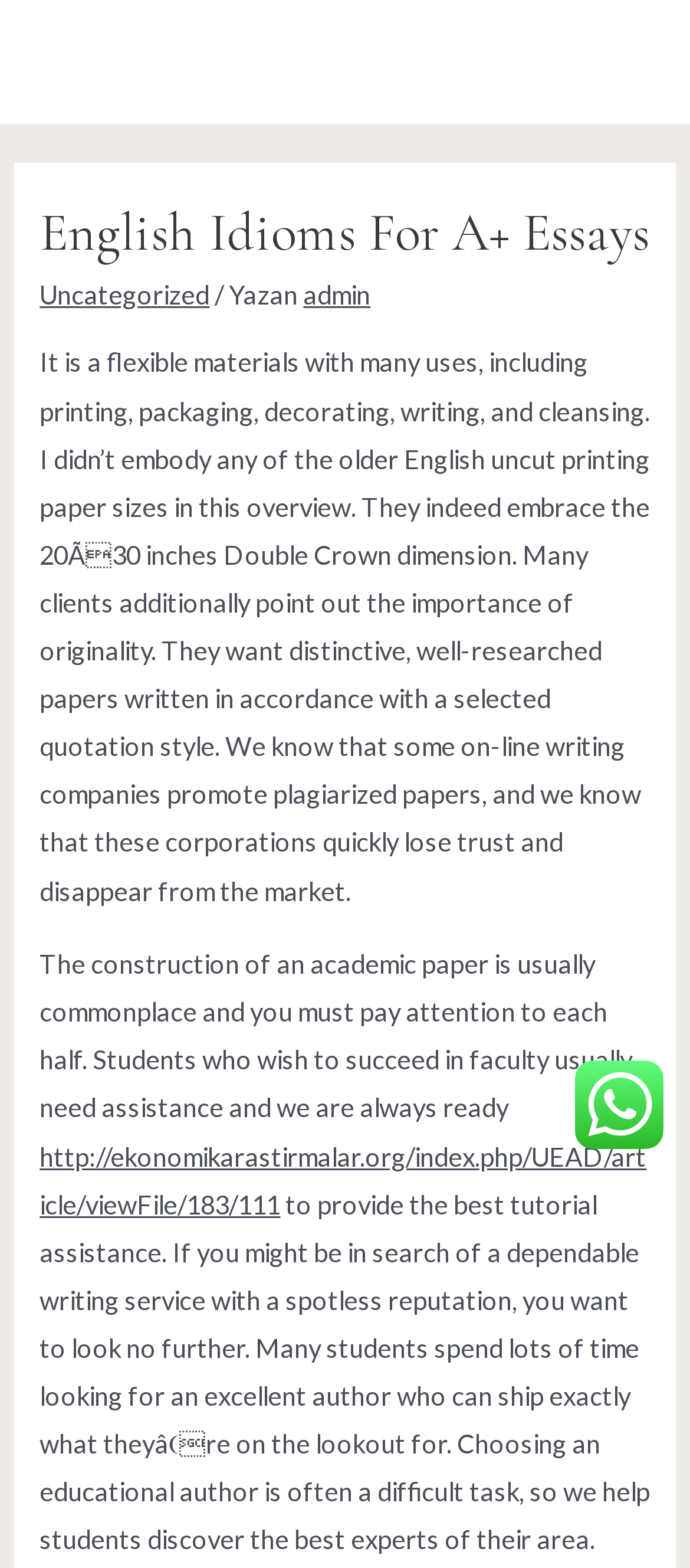What is the purpose of the writing service?
Refer to the screenshot and answer in one word or phrase.

To provide academic assistance